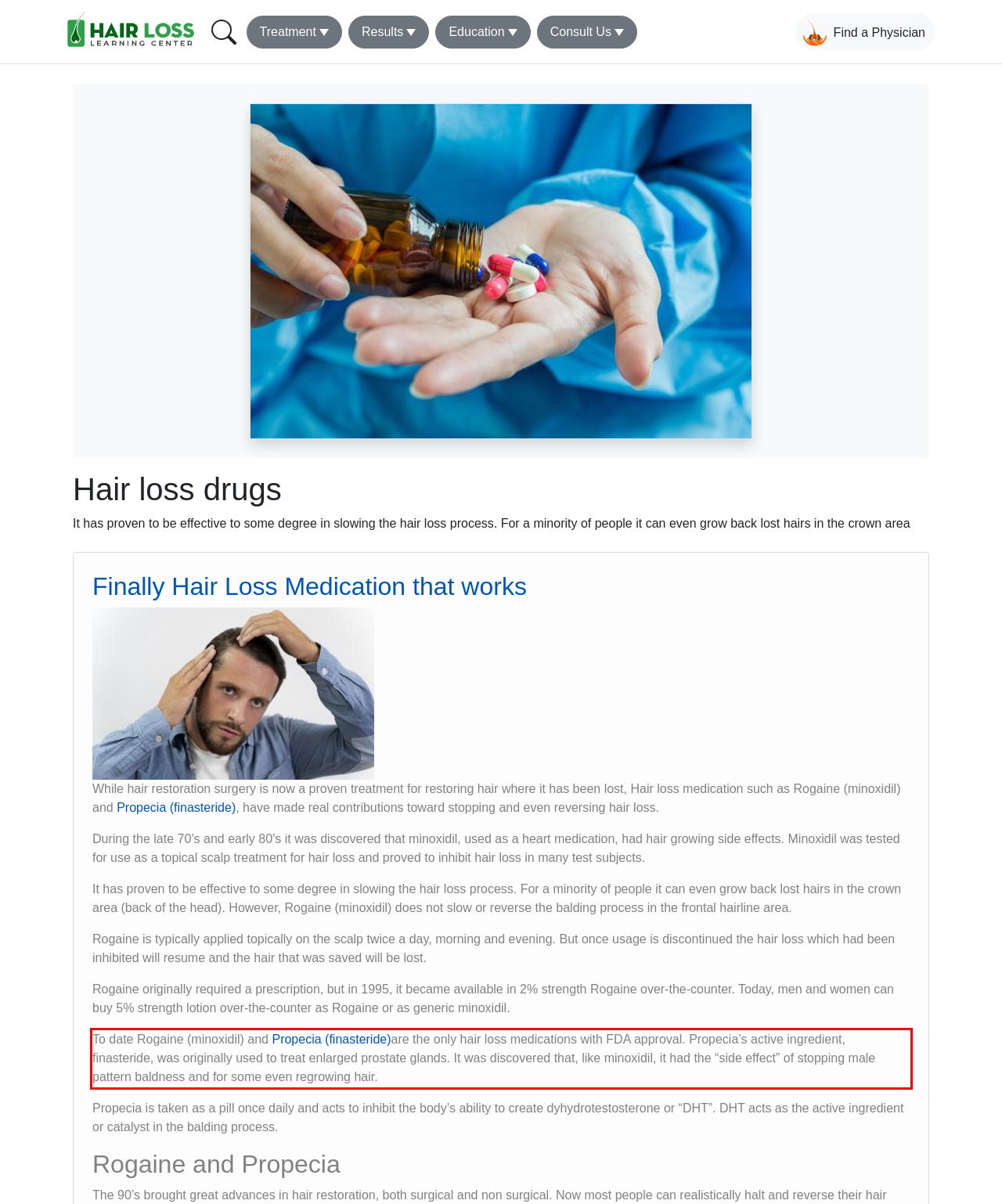Please extract the text content from the UI element enclosed by the red rectangle in the screenshot.

To date Rogaine (minoxidil) and Propecia (finasteride)are the only hair loss medications with FDA approval. Propecia’s active ingredient, finasteride, was originally used to treat enlarged prostate glands. It was discovered that, like minoxidil, it had the “side effect” of stopping male pattern baldness and for some even regrowing hair.